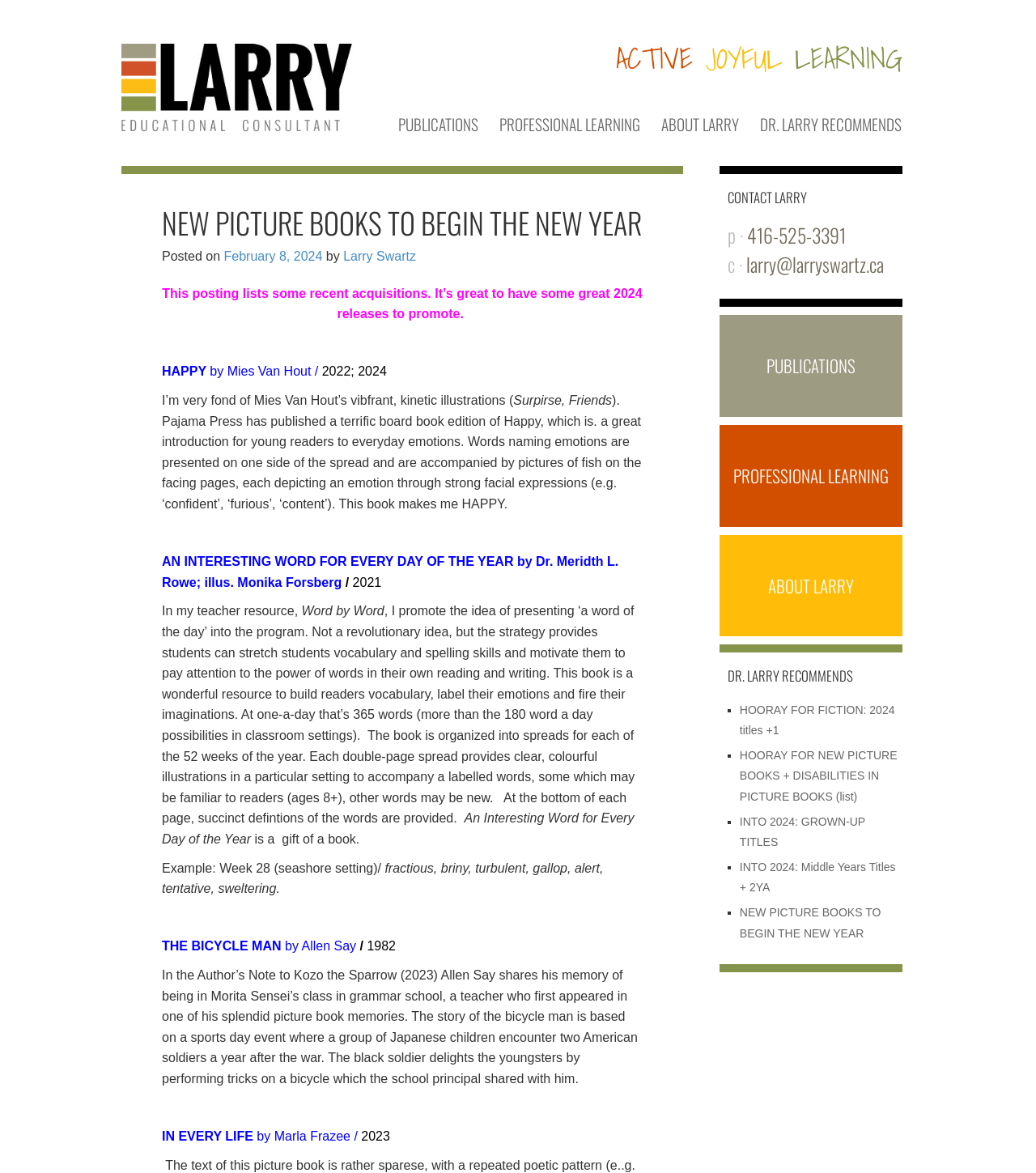Identify the bounding box for the UI element specified in this description: "PUBLICATIONS". The coordinates must be four float numbers between 0 and 1, formatted as [left, top, right, bottom].

[0.384, 0.096, 0.462, 0.116]